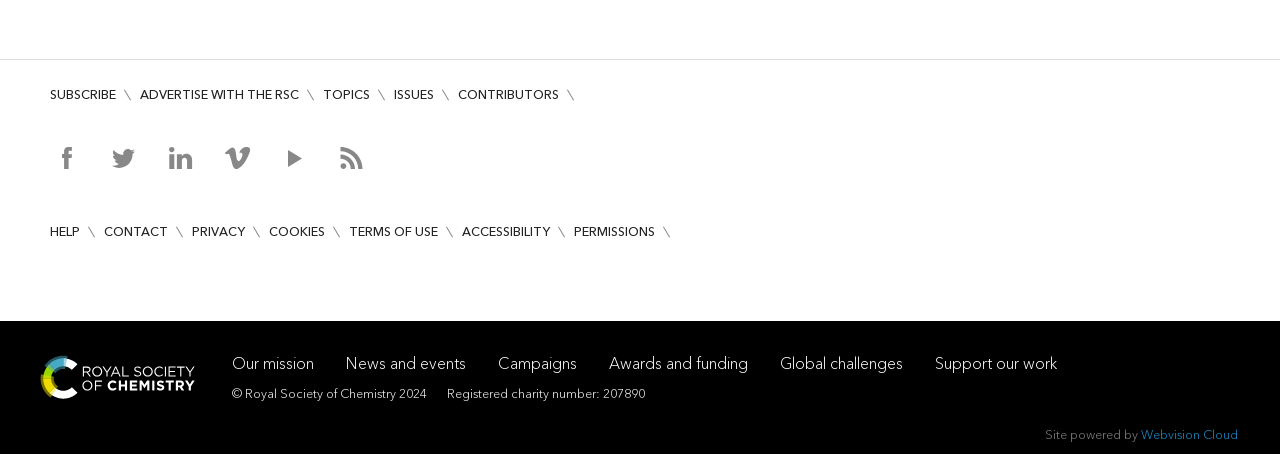Refer to the image and provide an in-depth answer to the question:
How many social media platforms are linked?

The social media platforms linked are Facebook, Twitter, LinkedIn, Vimeo, and YouTube, which can be found in the links at the top of the page.